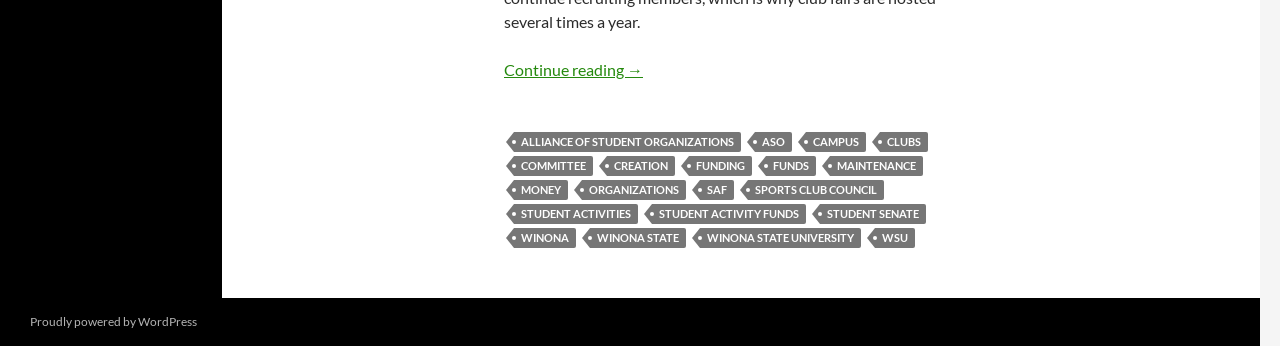What organizations are mentioned in the footer?
Give a one-word or short phrase answer based on the image.

ALLIANCE OF STUDENT ORGANIZATIONS, ASO, CAMPUS, CLUBS, COMMITTEE, CREATION, FUNDING, FUNDS, MAINTENANCE, MONEY, ORGANIZATIONS, SAF, SPORTS CLUB COUNCIL, STUDENT ACTIVITIES, STUDENT ACTIVITY FUNDS, STUDENT SENATE, WINONA, WINONA STATE, WINONA STATE UNIVERSITY, WSU